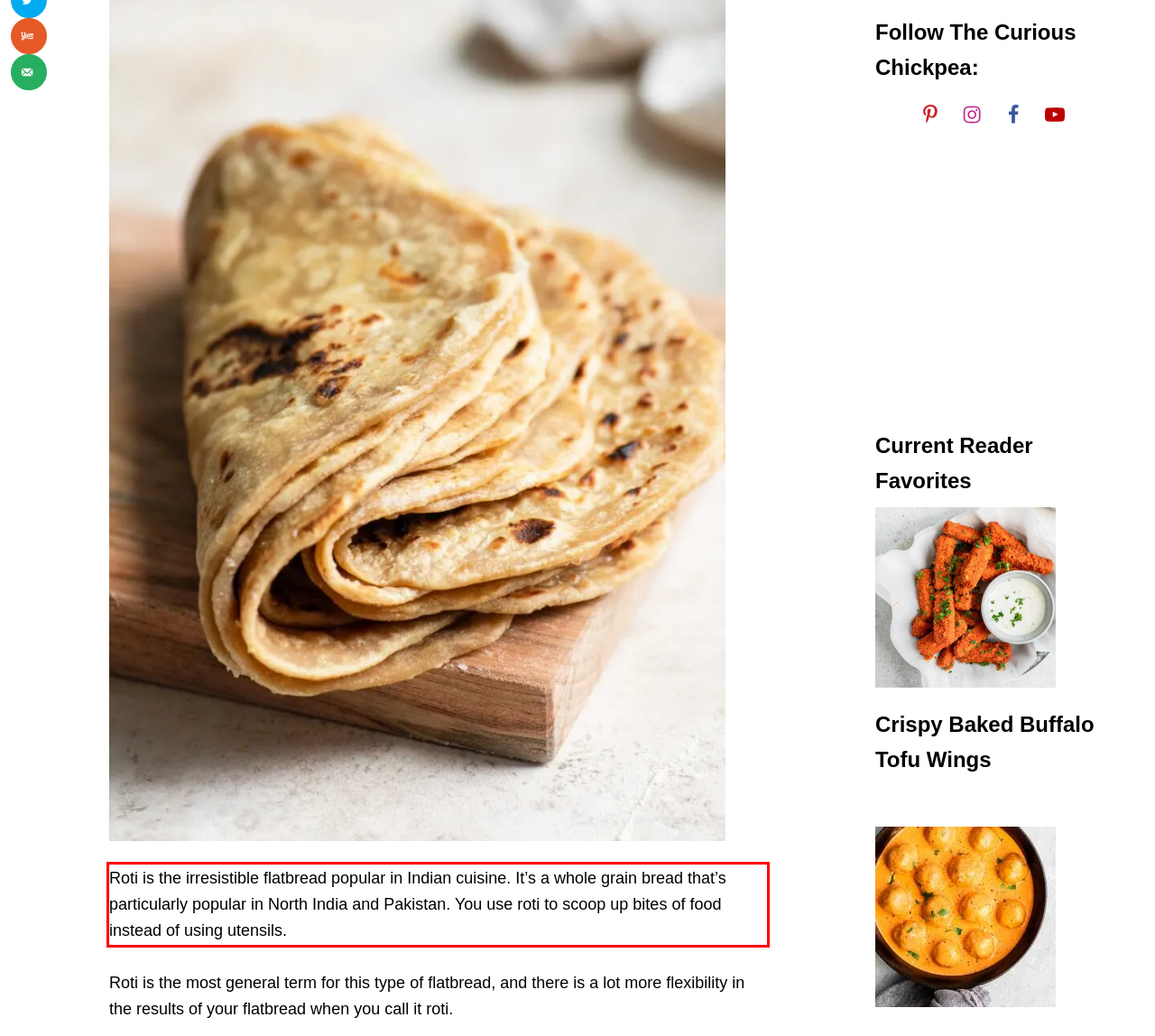You are provided with a screenshot of a webpage that includes a red bounding box. Extract and generate the text content found within the red bounding box.

Roti is the irresistible flatbread popular in Indian cuisine. It’s a whole grain bread that’s particularly popular in North India and Pakistan. You use roti to scoop up bites of food instead of using utensils.